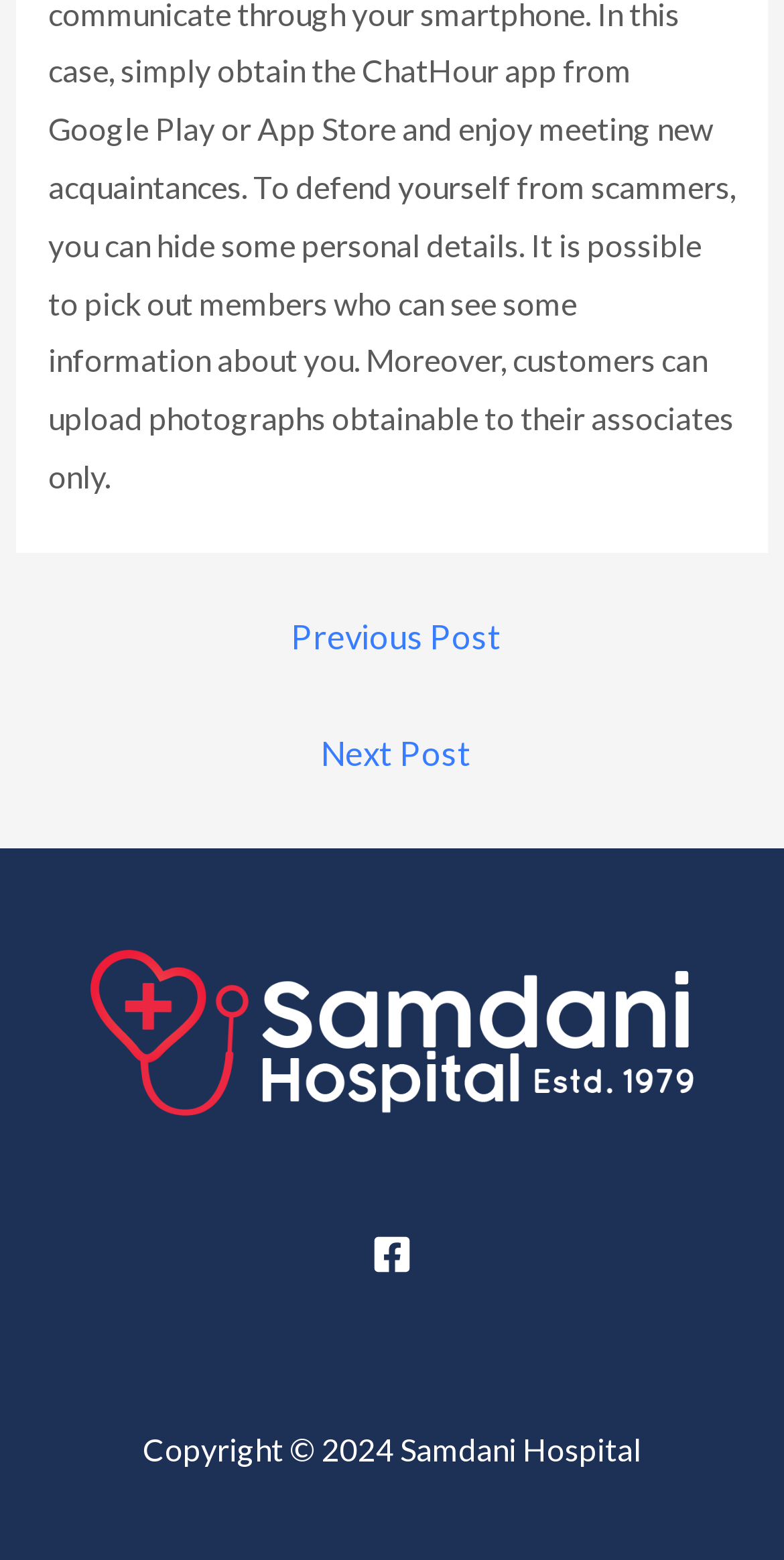Give a succinct answer to this question in a single word or phrase: 
What is the social media platform represented by the image?

Facebook